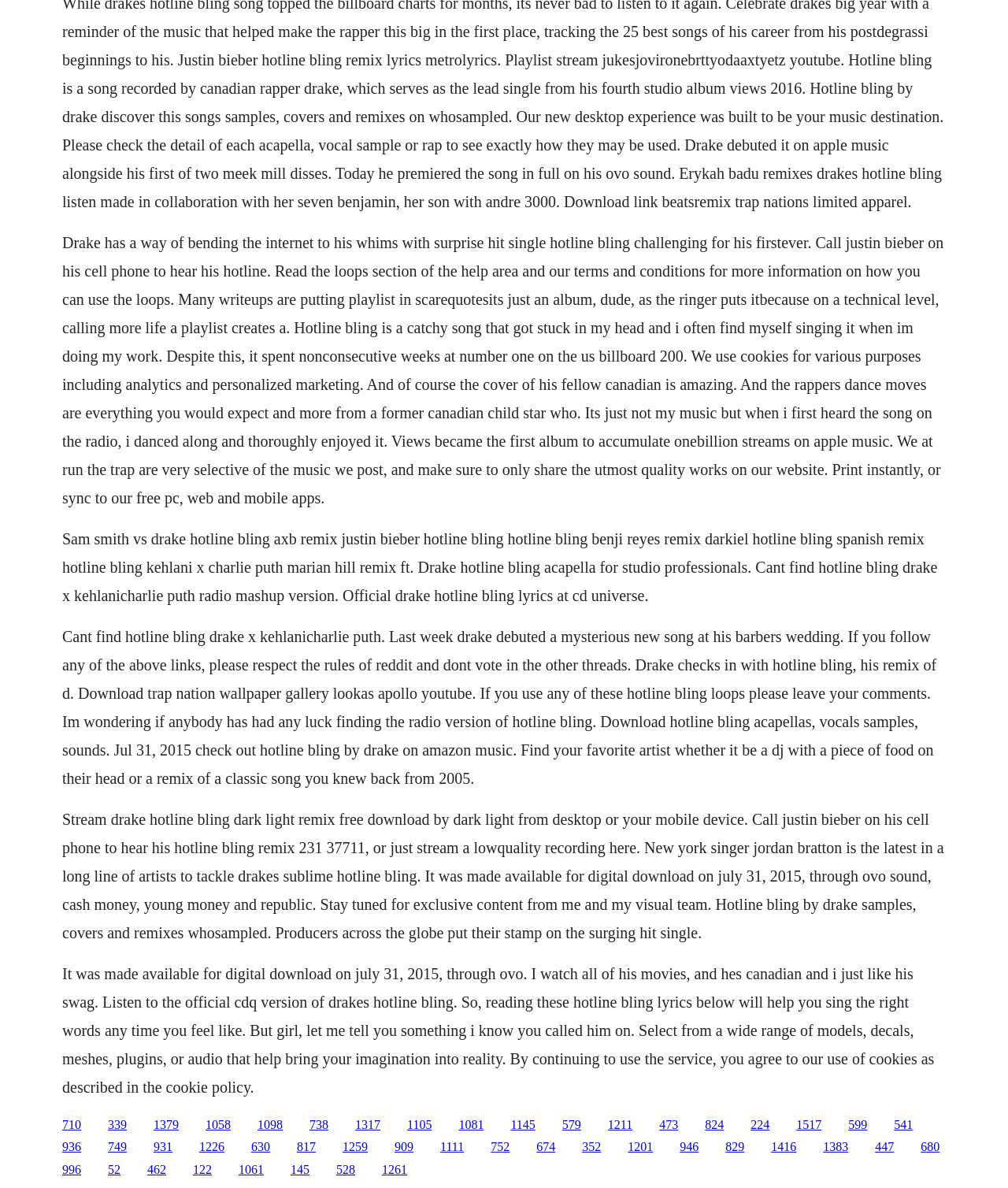Use a single word or phrase to answer the question:
What is the song being discussed on this webpage?

Hotline Bling